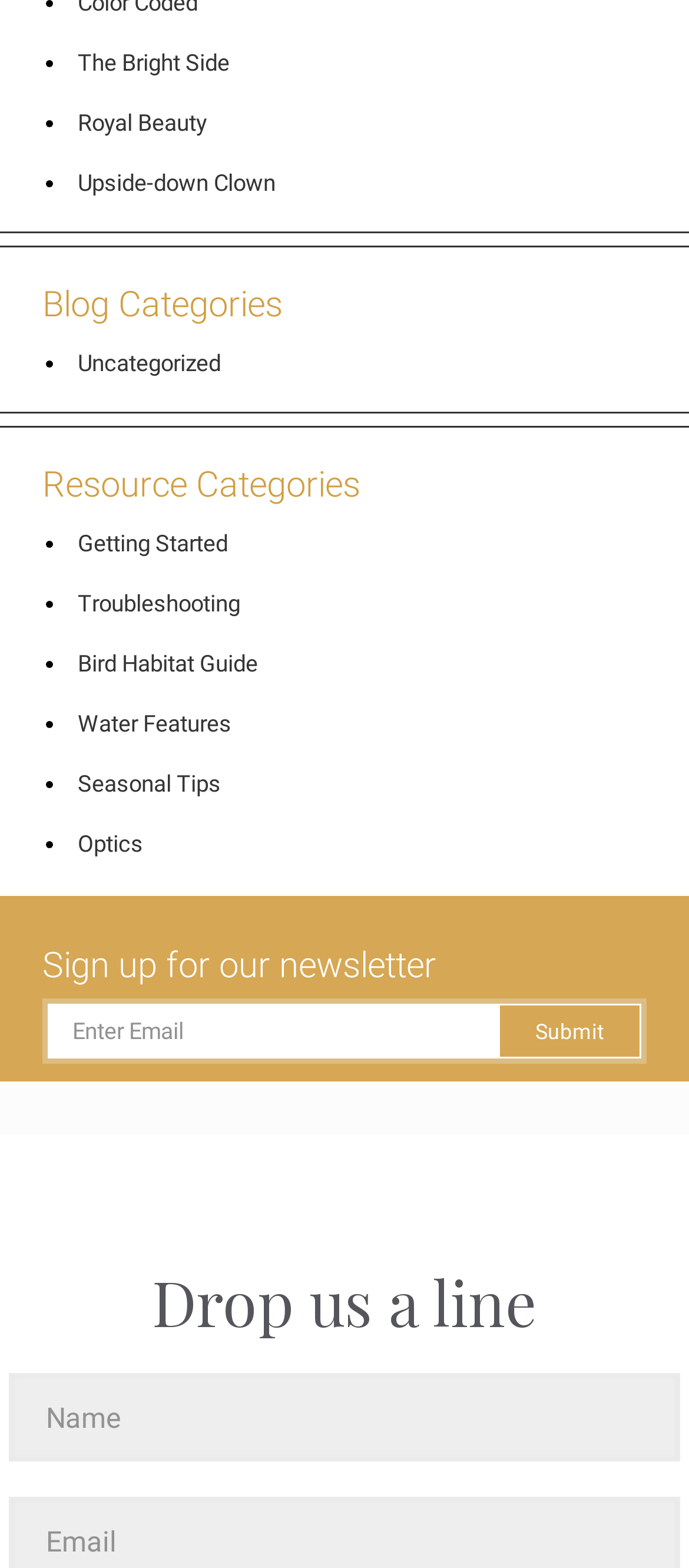Please predict the bounding box coordinates of the element's region where a click is necessary to complete the following instruction: "Contact us through Drop us a line". The coordinates should be represented by four float numbers between 0 and 1, i.e., [left, top, right, bottom].

[0.013, 0.876, 0.987, 0.932]